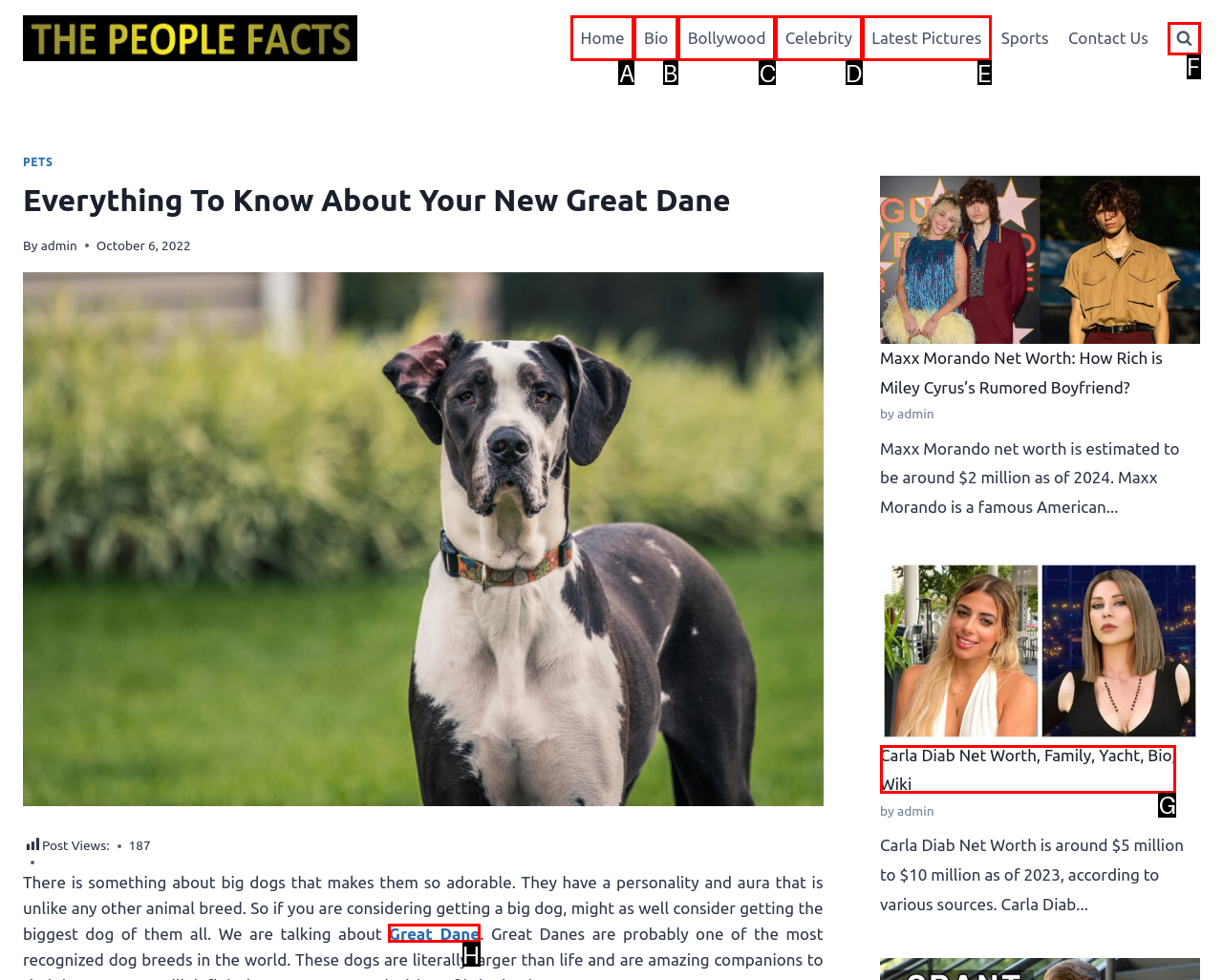Based on the element description: Great Dane, choose the HTML element that matches best. Provide the letter of your selected option.

H